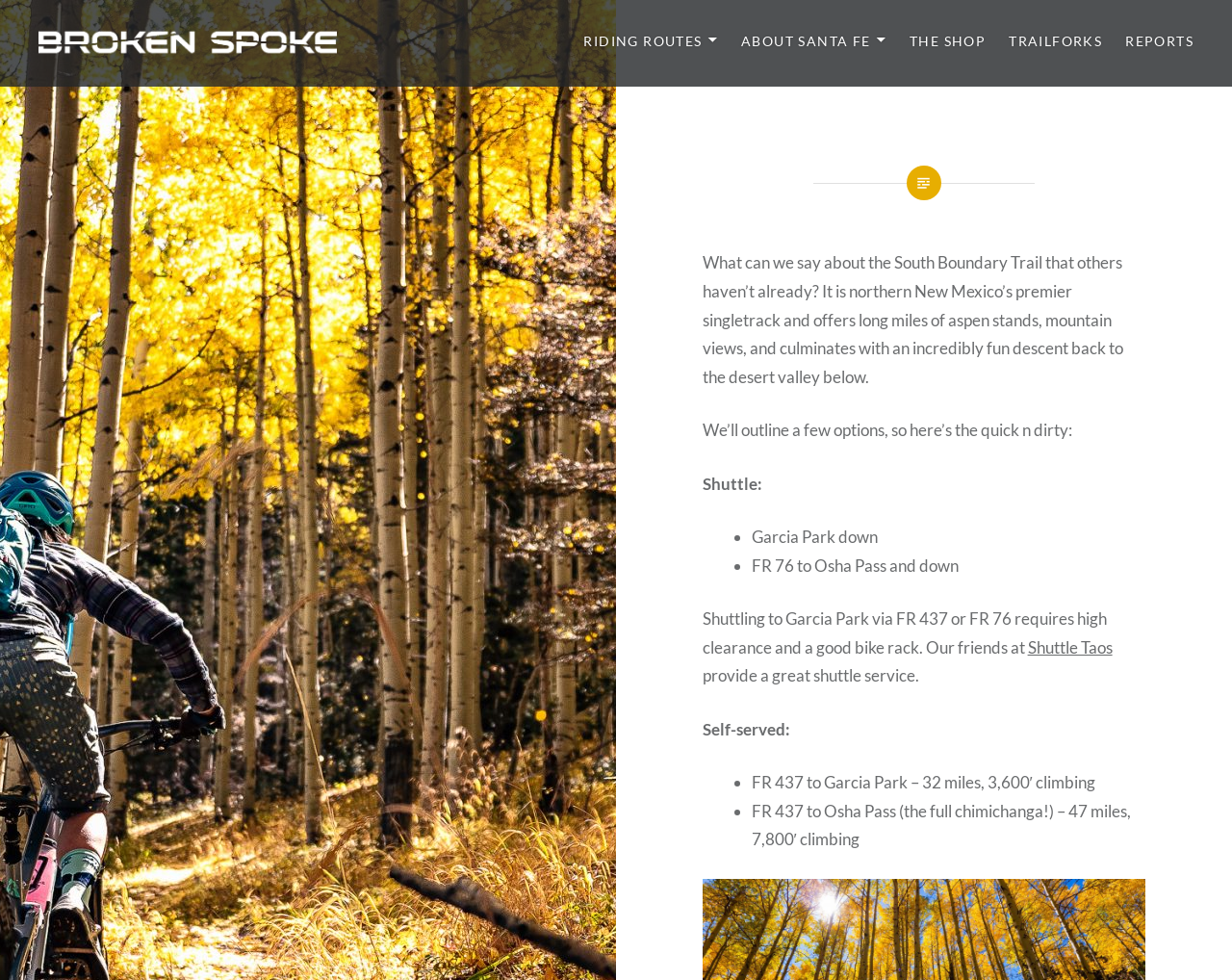Please identify the bounding box coordinates of the clickable area that will allow you to execute the instruction: "Read more about the 'Turks and Caicos Islands'".

None